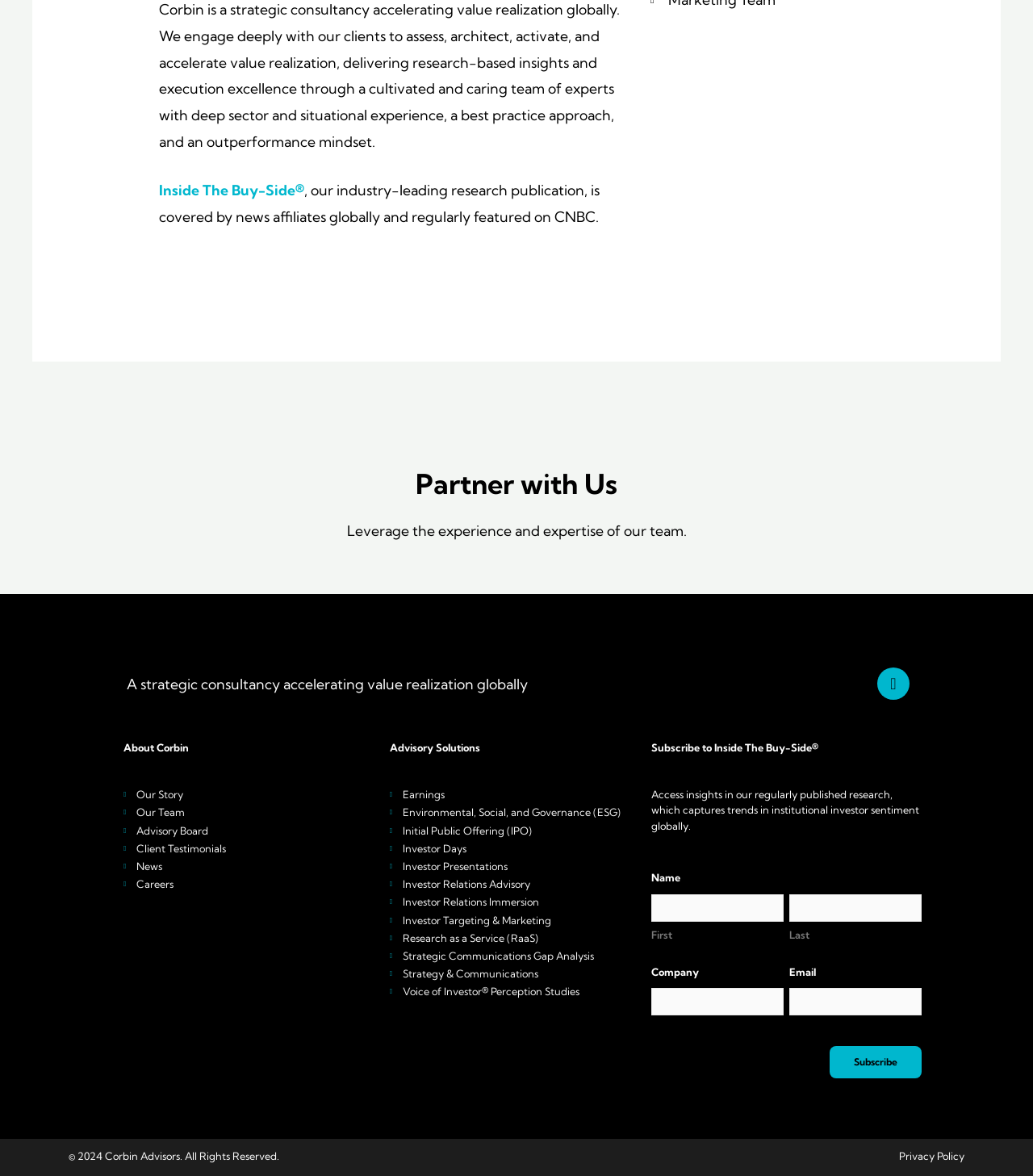Determine the bounding box coordinates of the clickable region to carry out the instruction: "Click the 'Our Story' link".

[0.12, 0.669, 0.365, 0.682]